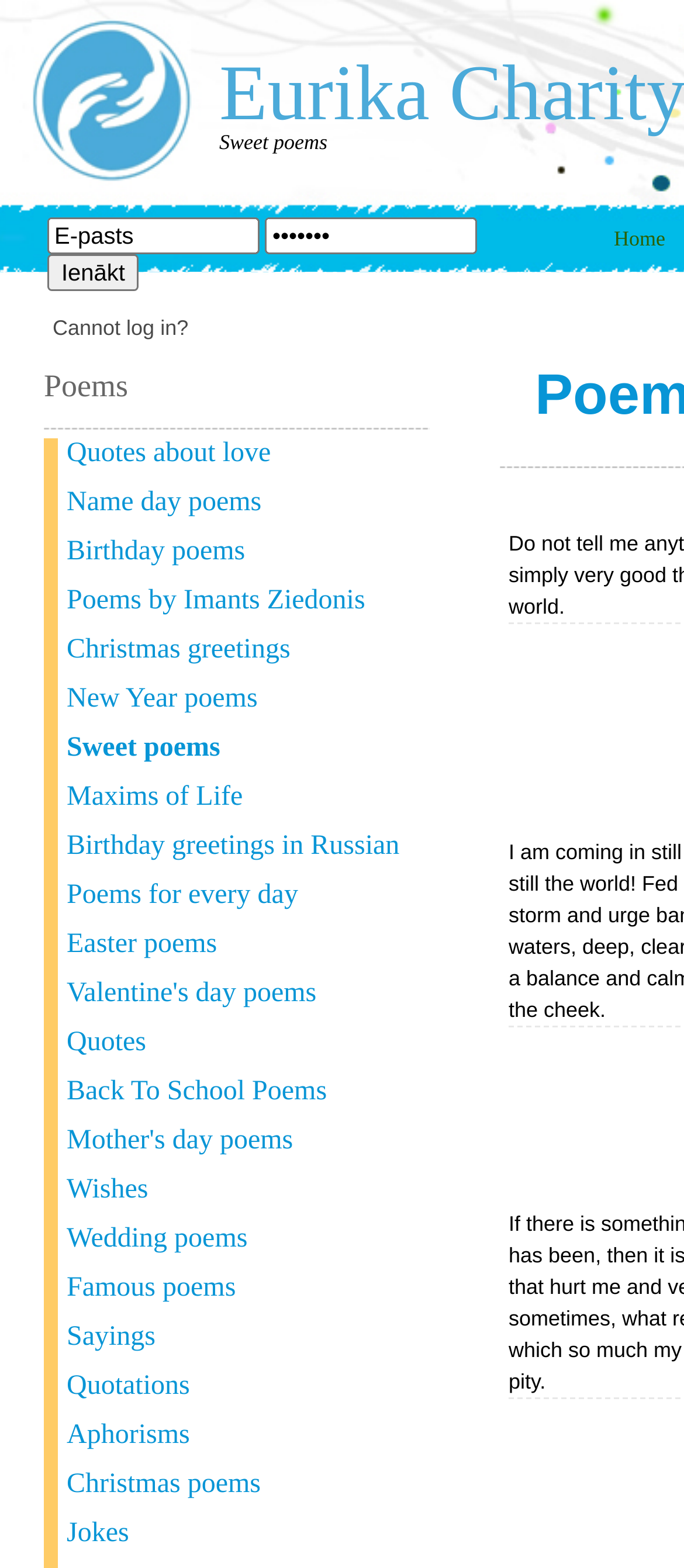Respond to the following question using a concise word or phrase: 
What is the purpose of this webpage?

Poem collection